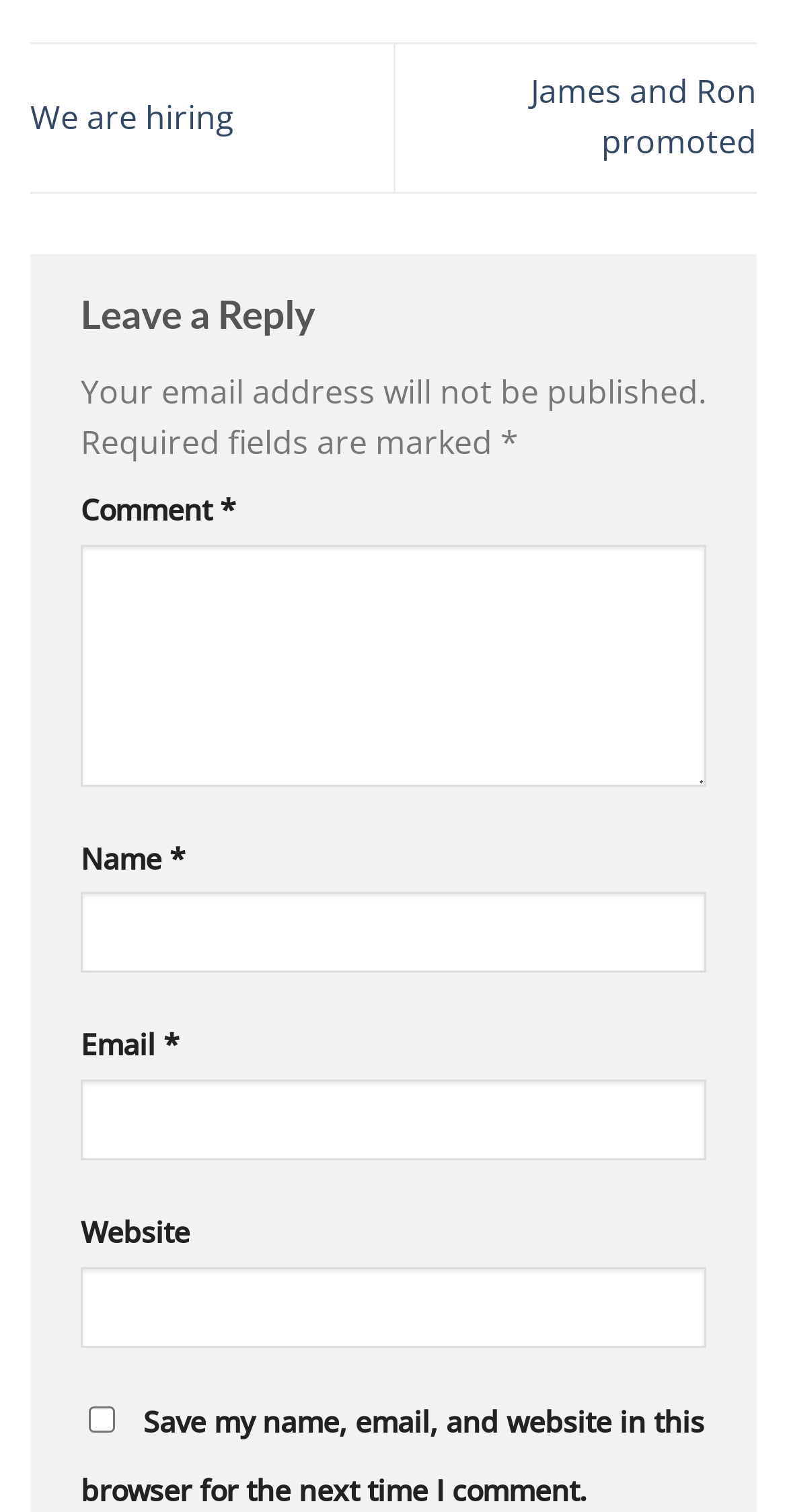What is the purpose of the 'Leave a Reply' section?
Please elaborate on the answer to the question with detailed information.

The 'Leave a Reply' section is a heading that indicates the start of a comment form. It contains several input fields, including 'Comment', 'Name', 'Email', and 'Website', which suggests that the purpose of this section is to allow users to leave a comment on the webpage.